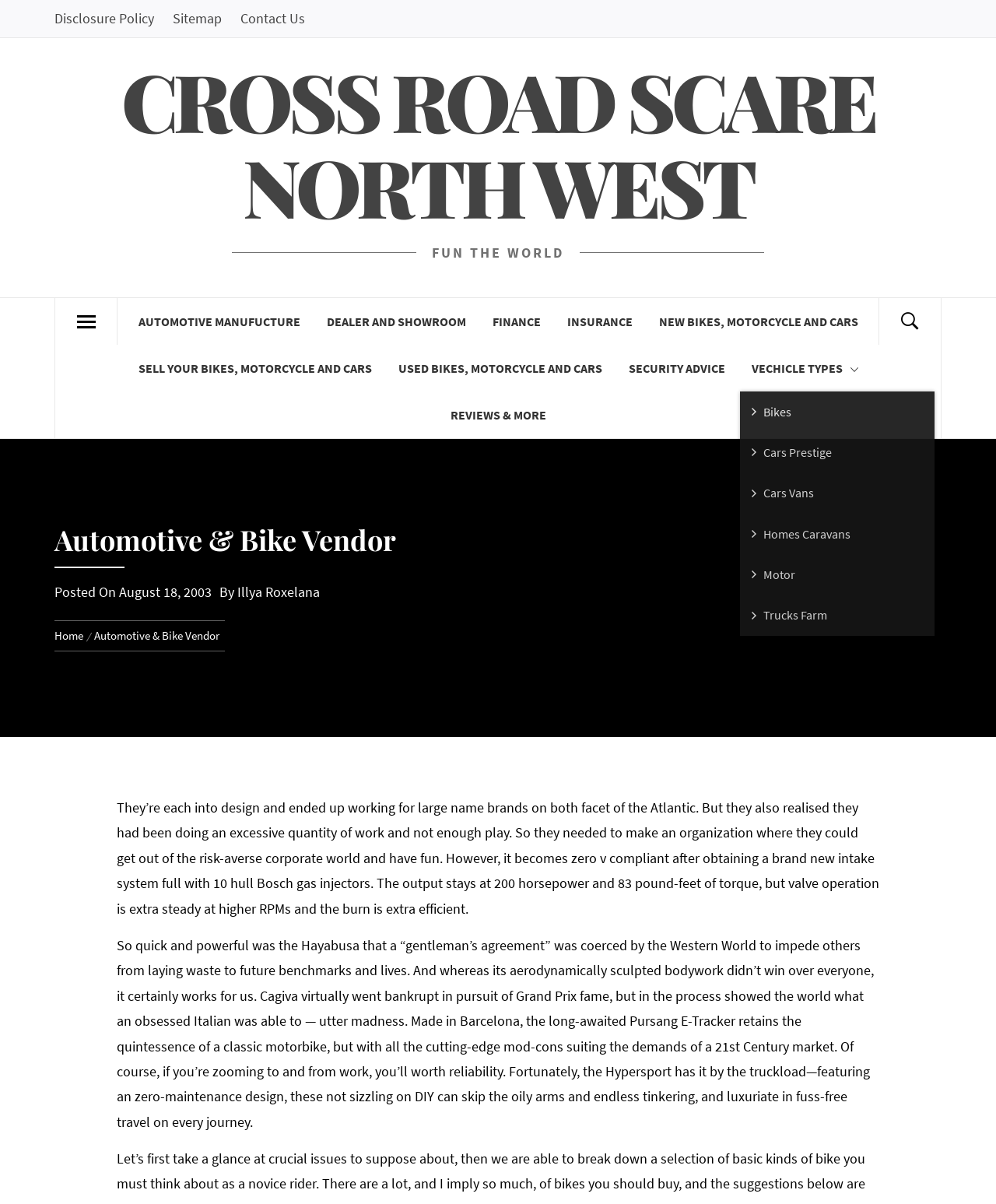What is the horsepower of the mentioned vehicle?
Provide a one-word or short-phrase answer based on the image.

200